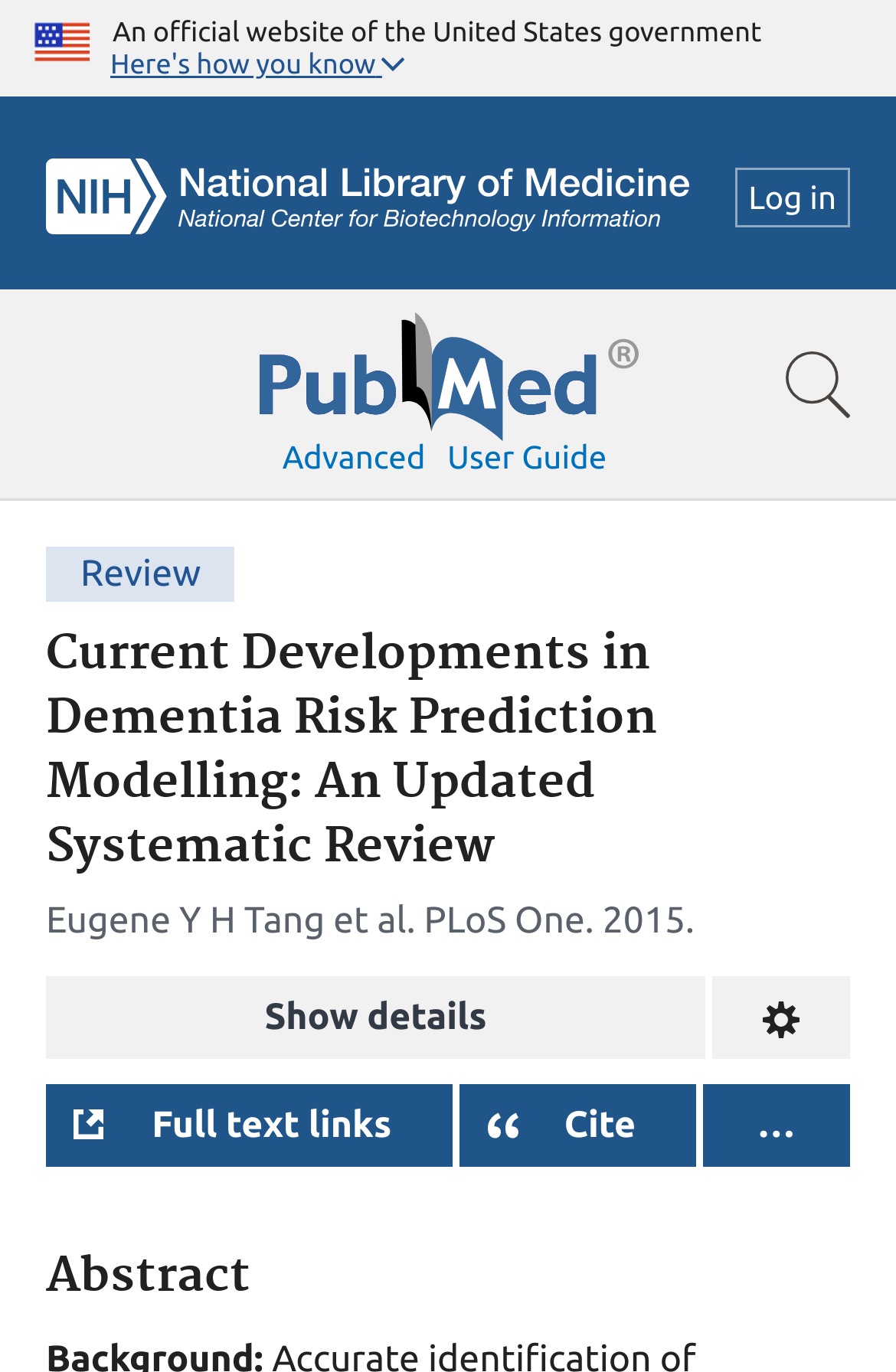Based on what you see in the screenshot, provide a thorough answer to this question: Who is the author of the article?

I found this answer by looking at the section that describes the article, where it lists the authors as 'Eugene Y H Tang et al.'.